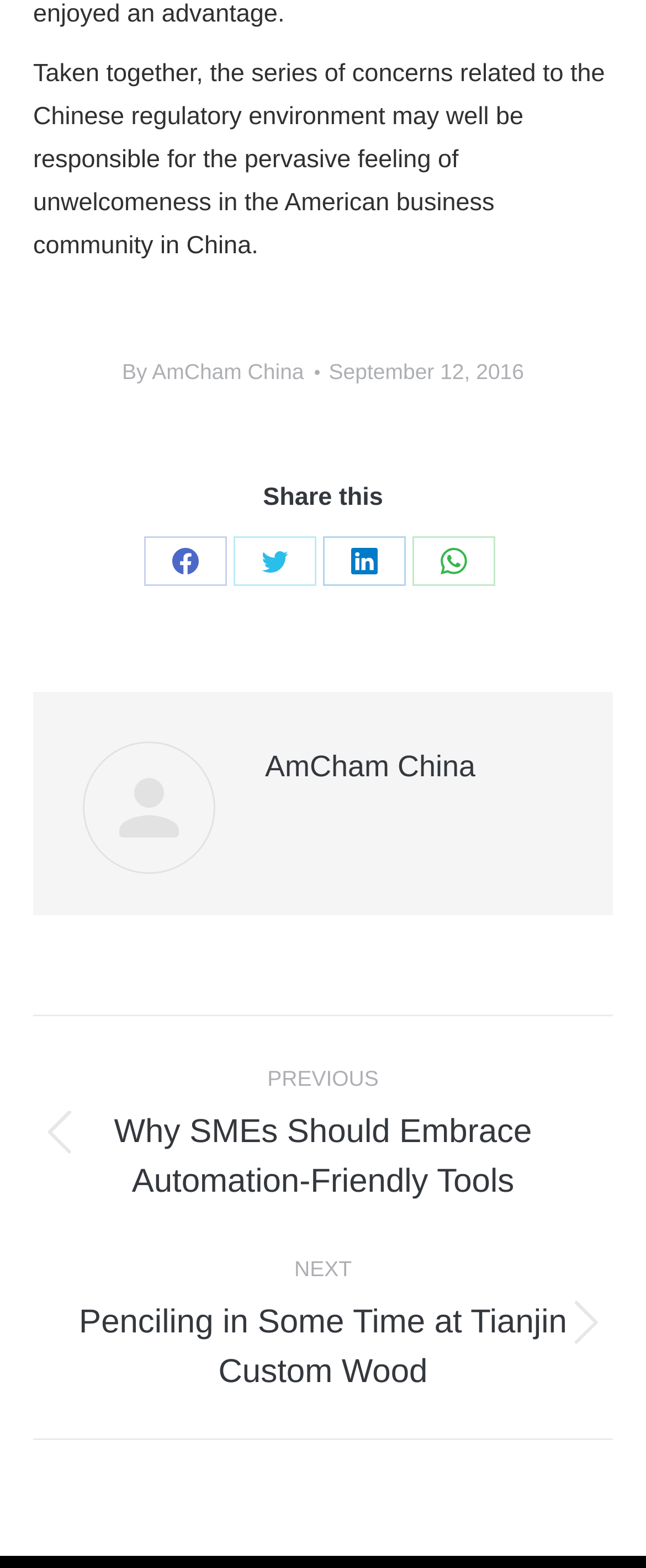What is the date of the article?
Carefully analyze the image and provide a detailed answer to the question.

The date of the article can be found by looking at the link 'September 12, 2016' which is located below the main text of the article.